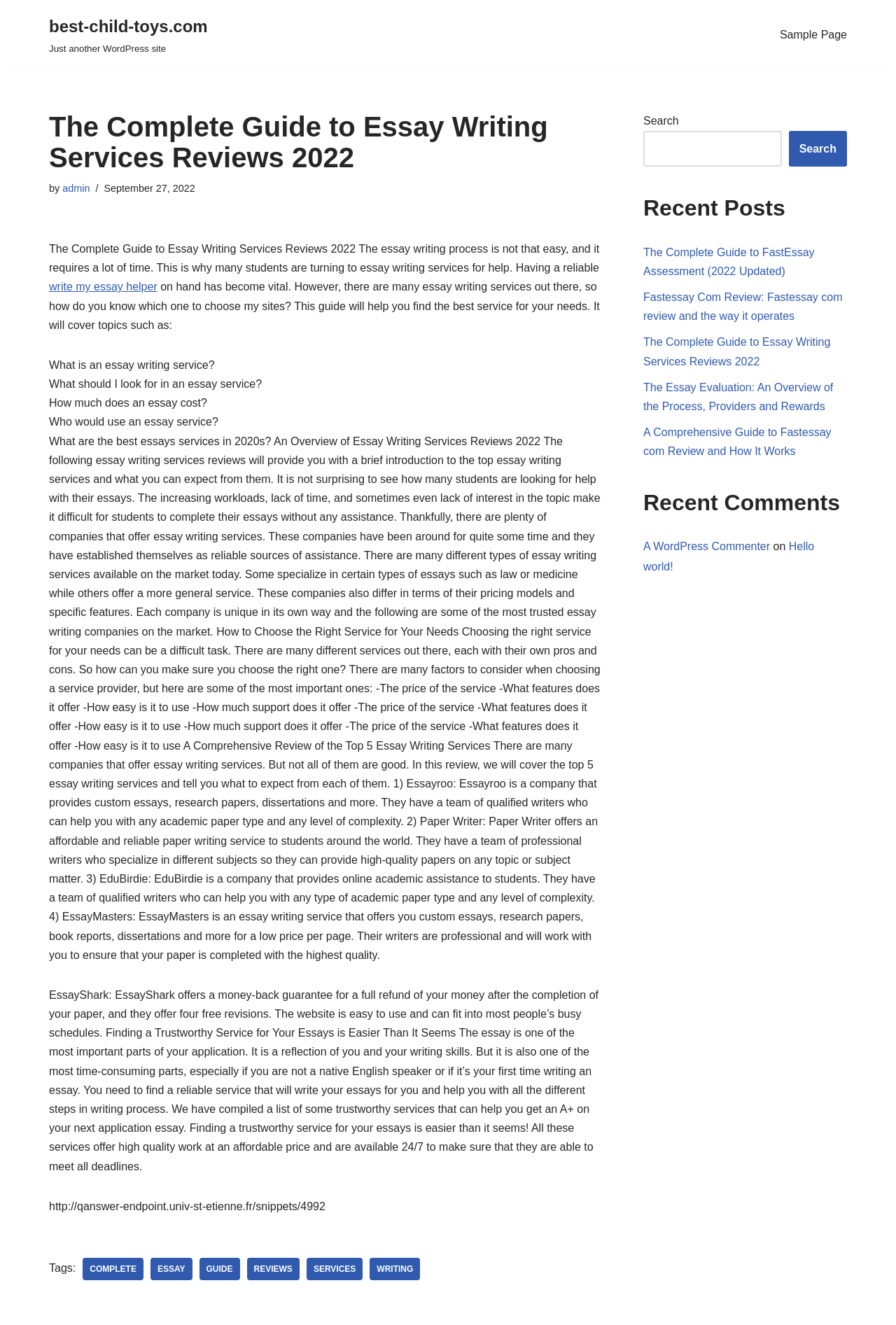Find and specify the bounding box coordinates that correspond to the clickable region for the instruction: "Click on the 'write my essay helper' link".

[0.055, 0.212, 0.176, 0.221]